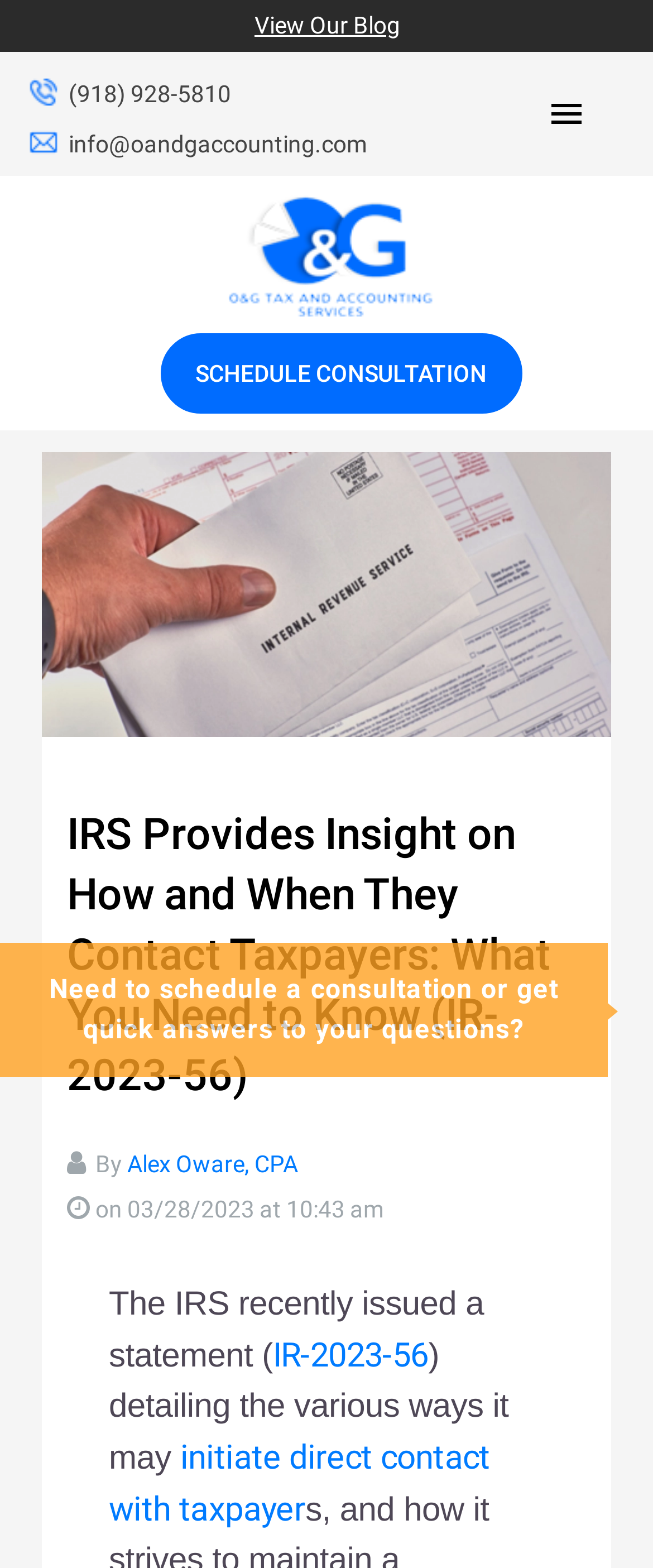Find and specify the bounding box coordinates that correspond to the clickable region for the instruction: "Read the article".

[0.103, 0.513, 0.897, 0.705]